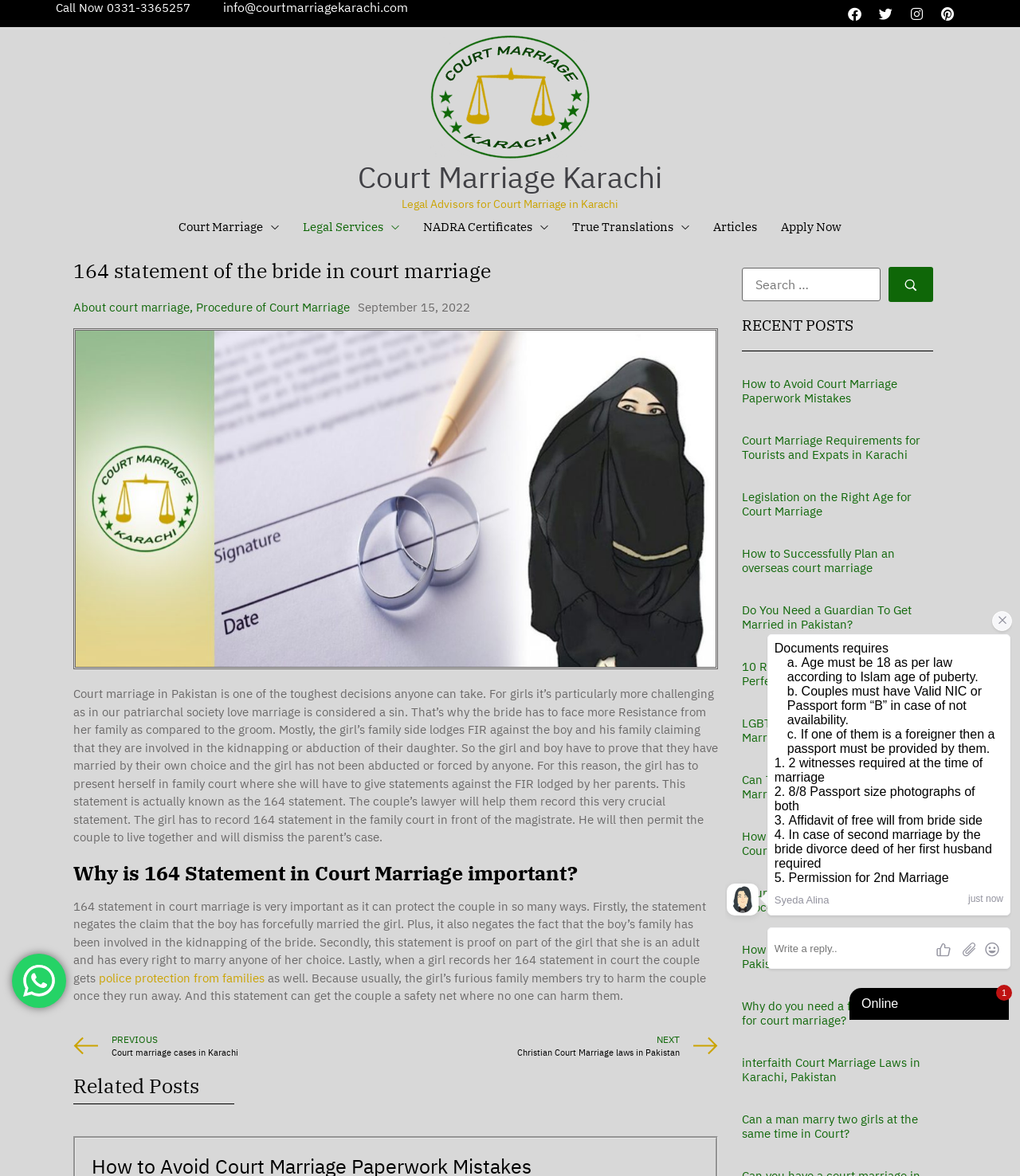Please provide a short answer using a single word or phrase for the question:
Why is court marriage considered a tough decision in Pakistan?

Due to societal pressure